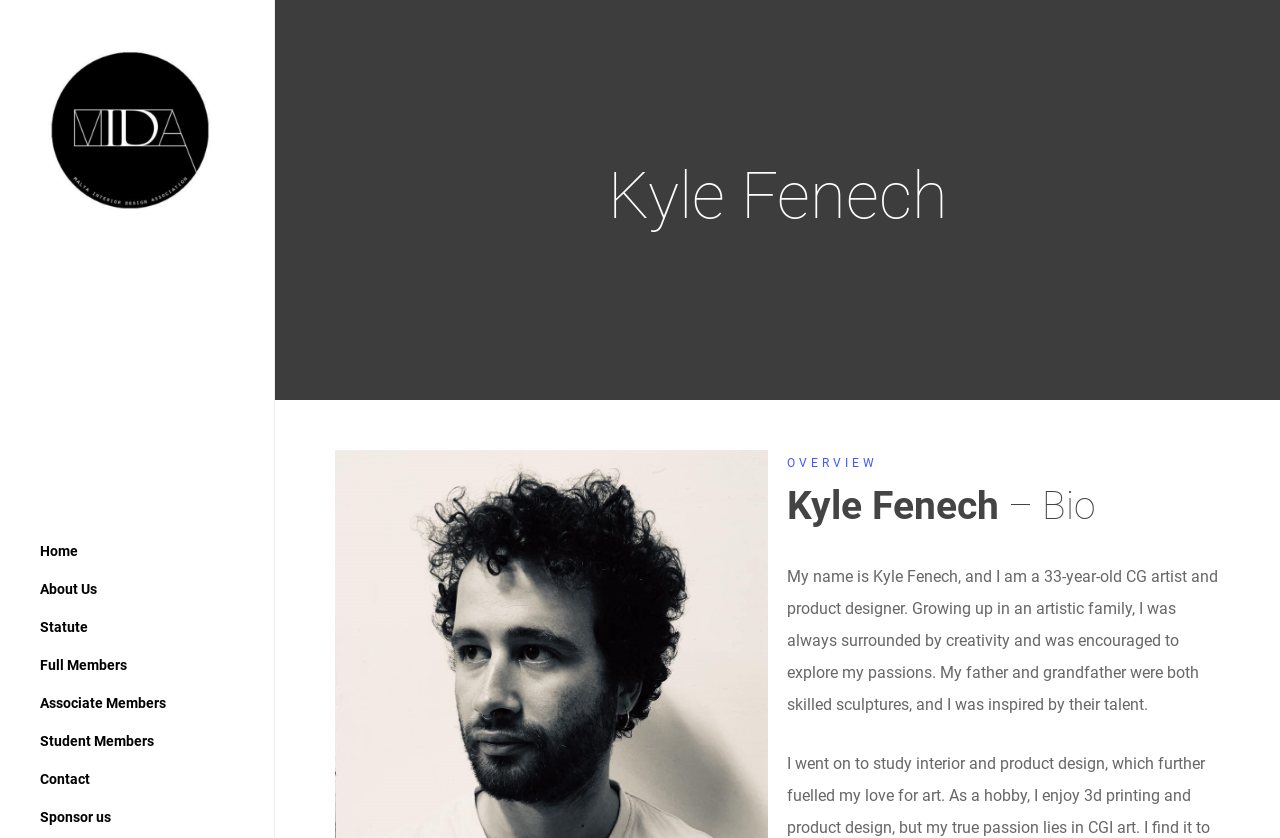Find the bounding box coordinates for the area that must be clicked to perform this action: "Learn more about MIDA".

[0.023, 0.036, 0.18, 0.274]